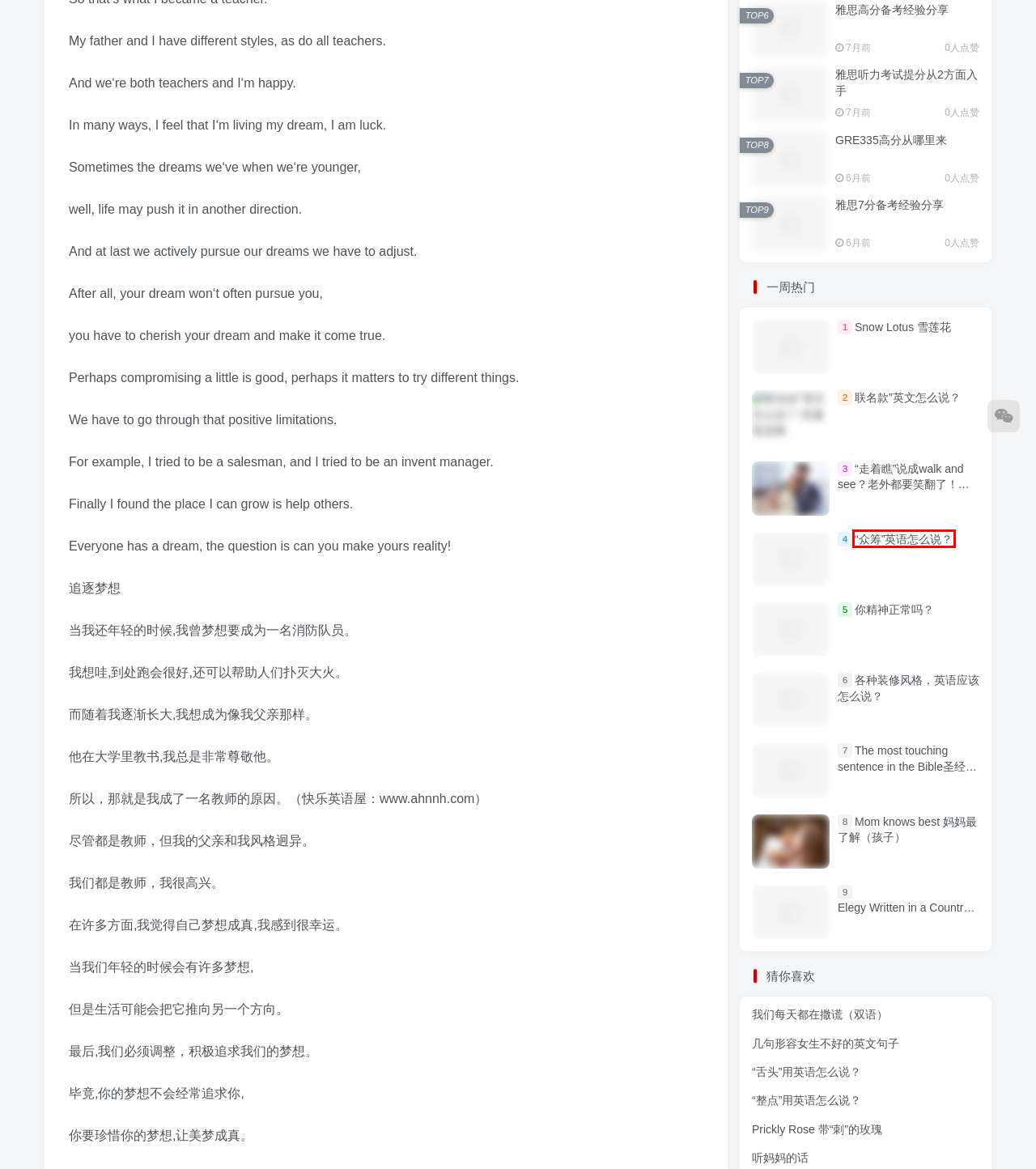Look at the screenshot of a webpage, where a red bounding box highlights an element. Select the best description that matches the new webpage after clicking the highlighted element. Here are the candidates:
A. “舌头”用英语怎么说？-笑傲英语网
B. “众筹”英语怎么说？-笑傲英语网
C. 雅思7分备考经验分享-笑傲英语网
D. 雅思听力考试提分从2方面入手-笑傲英语网
E. 几句形容女生不好的英文句子-笑傲英语网
F. Prickly Rose 带“刺”的玫瑰-笑傲英语网
G. 听妈妈的话-笑傲英语网
H. The most touching sentence in the Bible圣经中最感人的句子-笑傲英语网

B